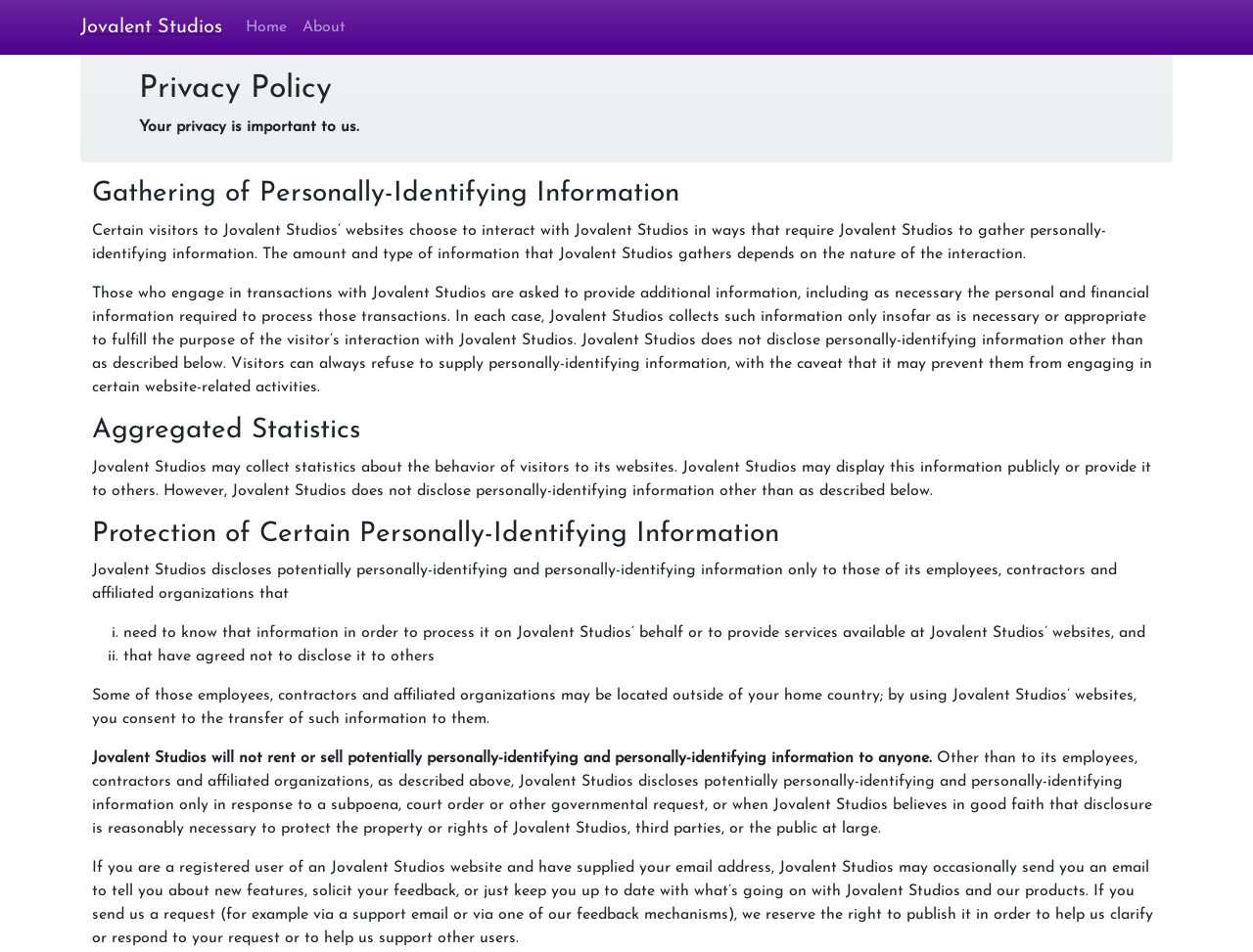Can visitors refuse to supply personally-identifying information?
Using the visual information, answer the question in a single word or phrase.

Yes